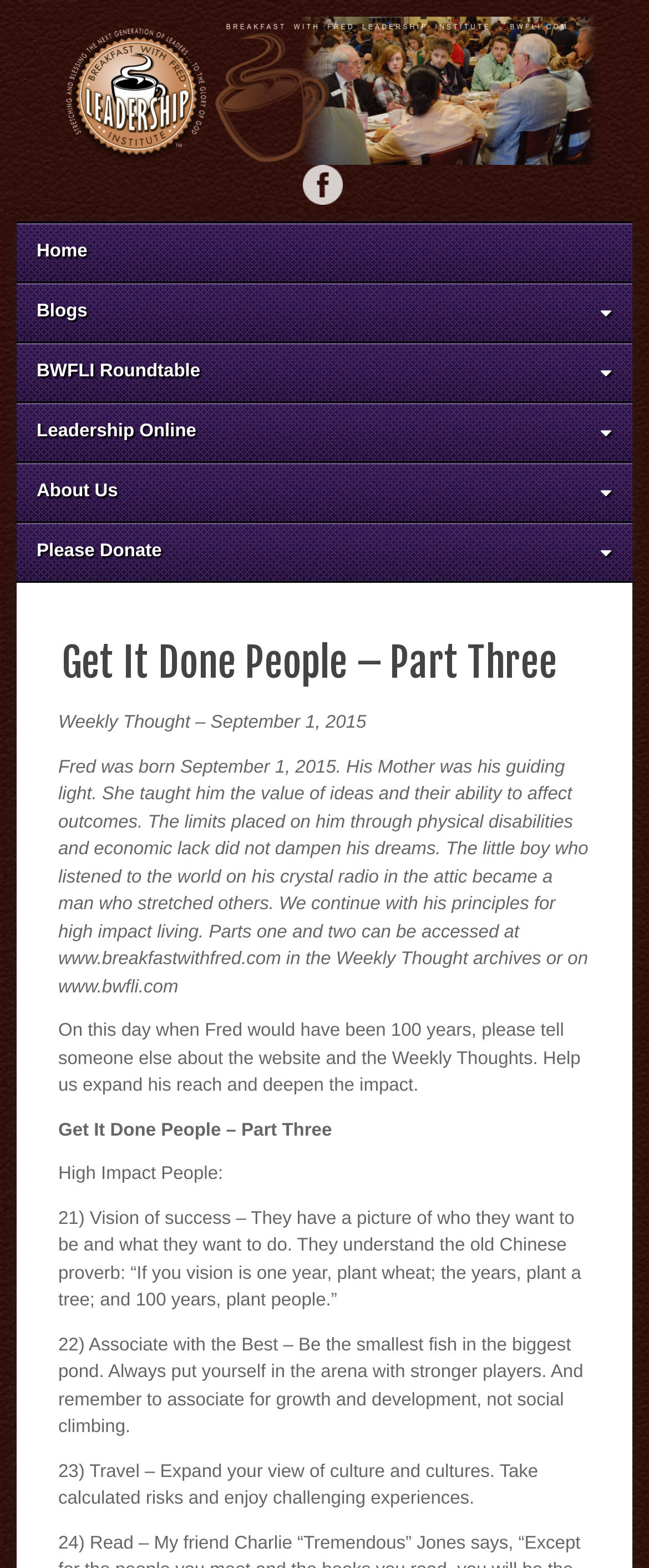Please identify and generate the text content of the webpage's main heading.

Get It Done People – Part Three